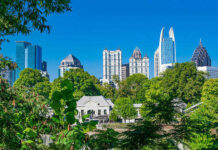Generate an elaborate caption that includes all aspects of the image.

The image showcases a vibrant urban landscape featuring a blend of modern skyscrapers and lush greenery. In the foreground, ample trees frame the scene, providing a striking contrast to the sleek, glass facades of the towering buildings in the background. Notable architectural features are visible, with a variety of shapes and heights that exemplify the contemporary skyline. The clear blue sky enhances the overall brightness of the scene, suggesting a sunny day in Atlanta, Georgia, potentially signifying the city's dynamic blend of natural and urban elements. This image aligns with recent themes related to Trump's campaign activities in the city, highlighting Atlanta's importance as a hub for political fundraising and events.